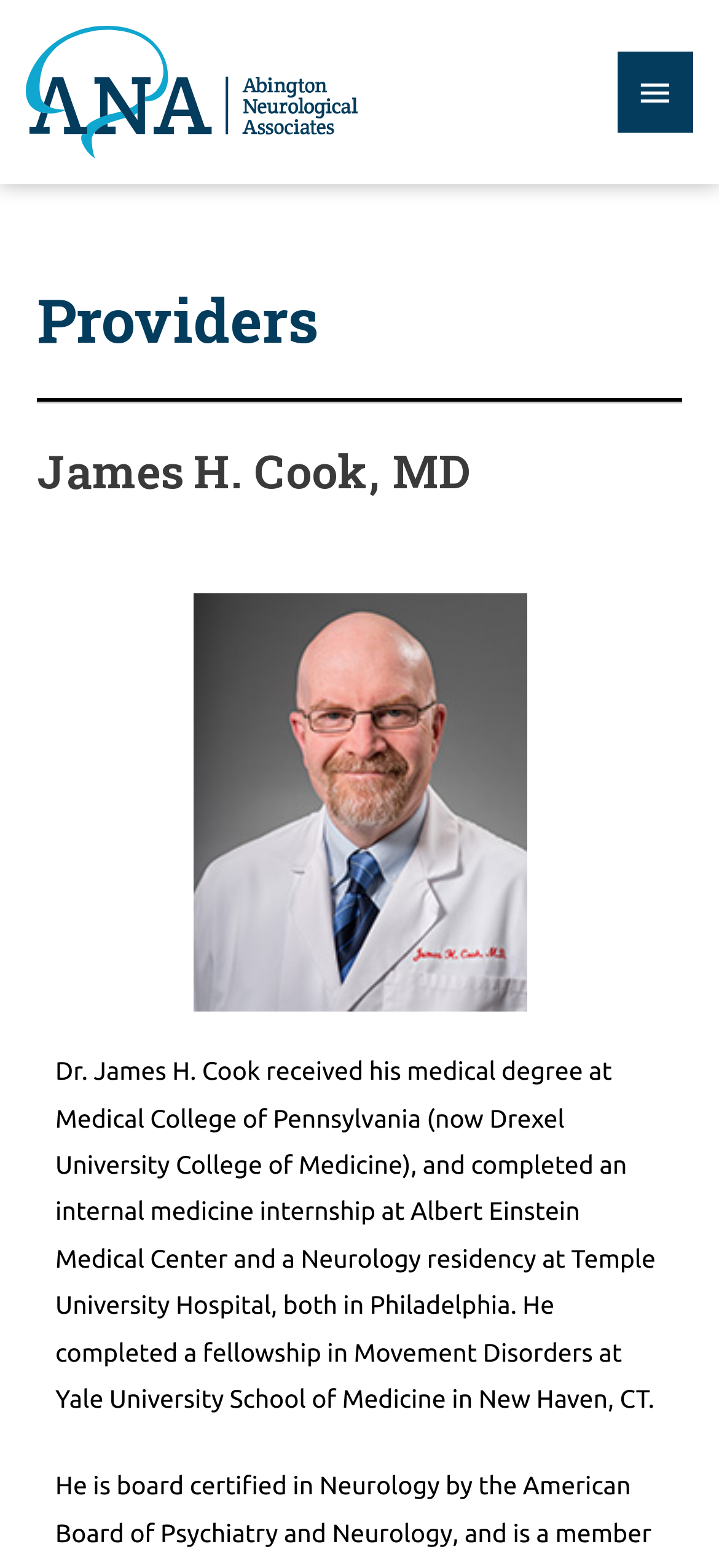Give a detailed account of the webpage.

The webpage is about Dr. James H. Cook, MD, and his profile at Abington Neurological Associates. At the top left, there is a link and an image, both labeled "Abington Neurological Associates". On the top right, there is a button labeled "Main Menu" with an arrow icon, which is not expanded. 

Below the top section, there is a heading "Providers" on the left, followed by a horizontal separator. Underneath the separator, there is a heading "James H. Cook, MD" on the left. To the right of the heading, there is a figure, likely a profile picture of Dr. Cook. 

Below the figure, there is a block of text that describes Dr. Cook's education and career background. The text states that Dr. Cook received his medical degree at Medical College of Pennsylvania, completed an internal medicine internship at Albert Einstein Medical Center, a Neurology residency at Temple University Hospital, and a fellowship in Movement Disorders at Yale University School of Medicine.